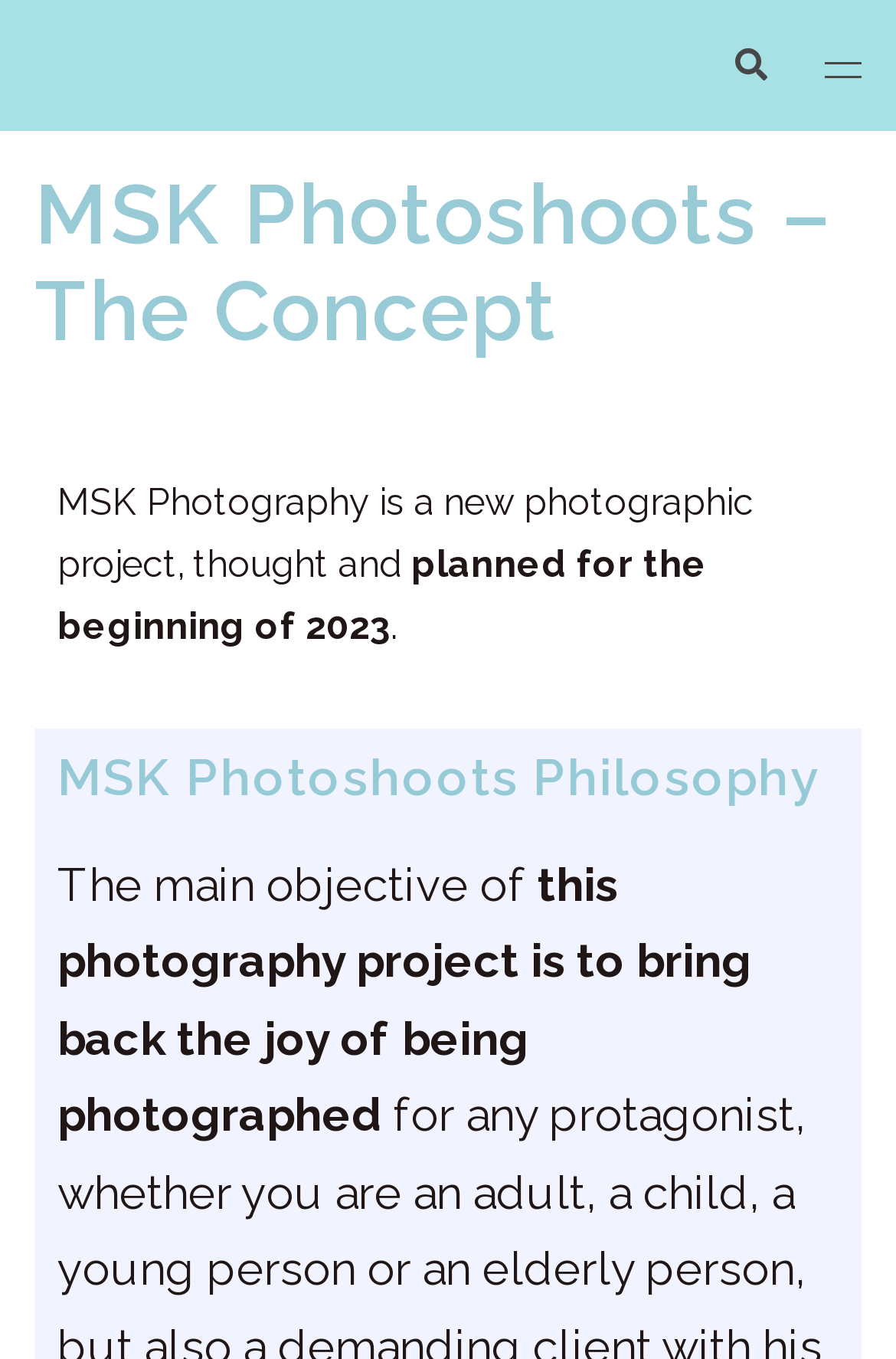What is the name of the photographic project?
Provide a comprehensive and detailed answer to the question.

I found the answer by looking at the top-left corner of the webpage, where there is a link with the text 'MSK Photoshoots' and an image with the same name. This suggests that 'MSK Photoshoots' is the name of the photographic project.